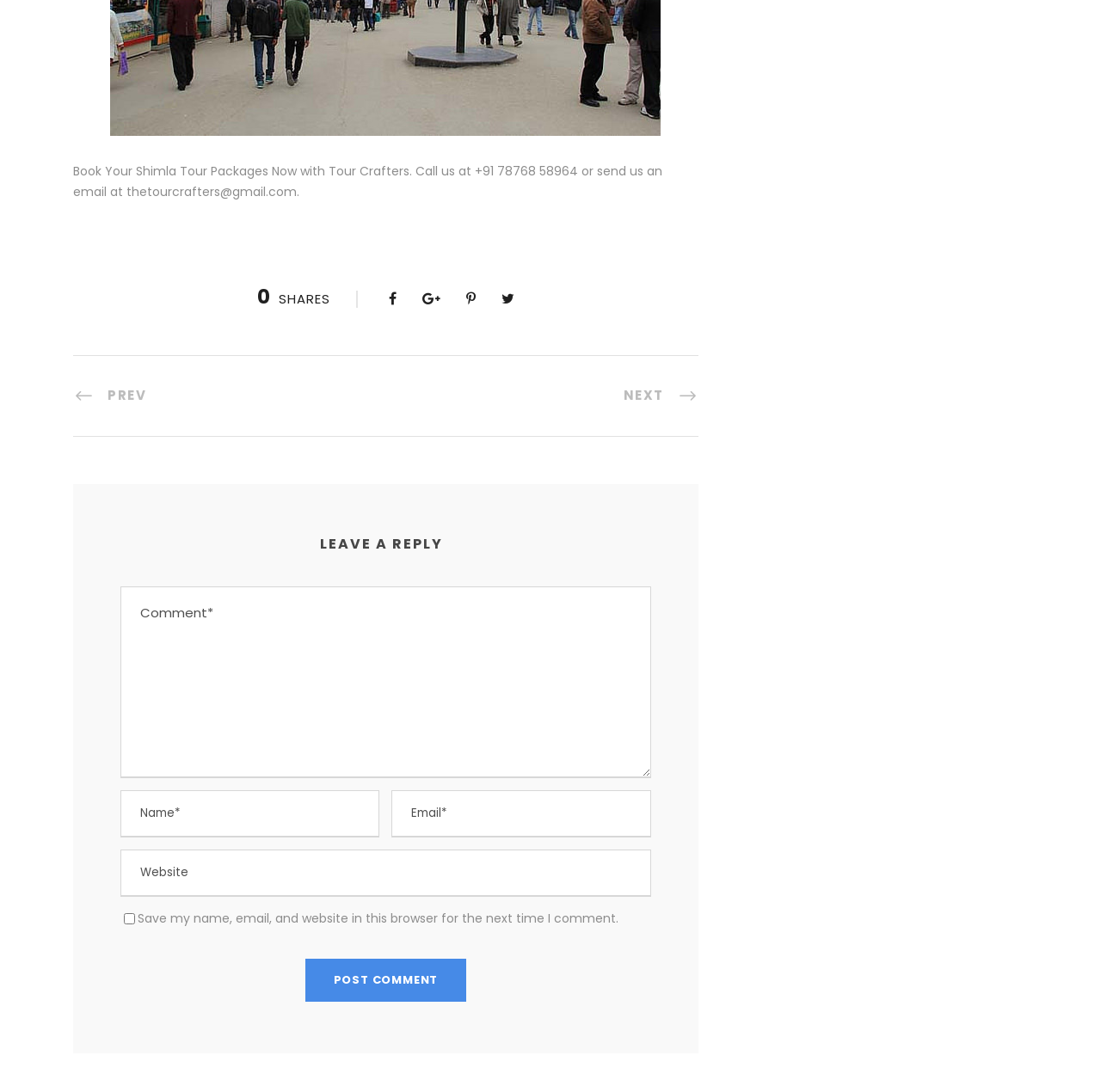Please identify the bounding box coordinates of the clickable element to fulfill the following instruction: "Call the phone number for tour packages". The coordinates should be four float numbers between 0 and 1, i.e., [left, top, right, bottom].

[0.066, 0.149, 0.602, 0.183]